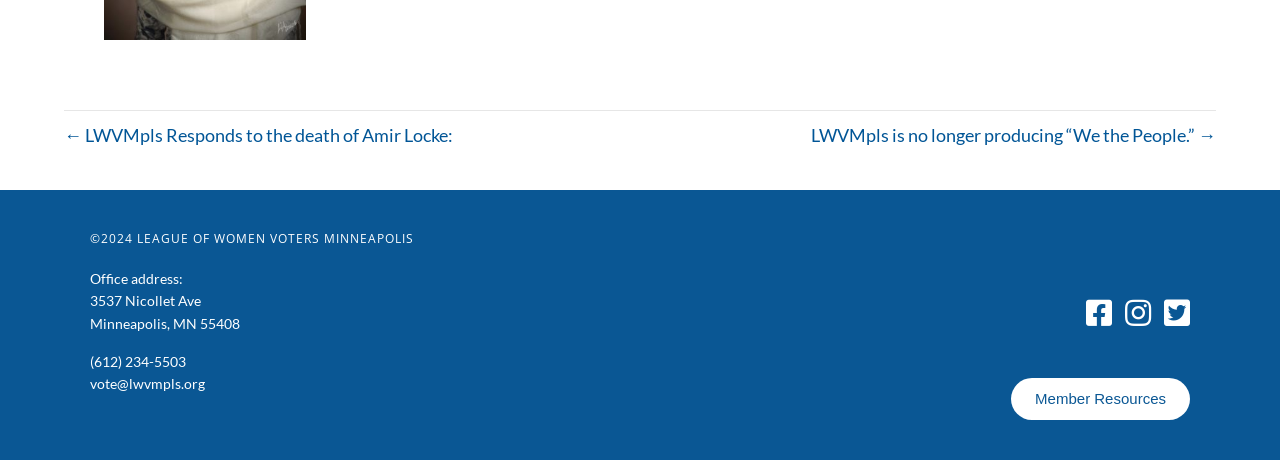Please provide a one-word or phrase answer to the question: 
What is the organization's office address?

3537 Nicollet Ave